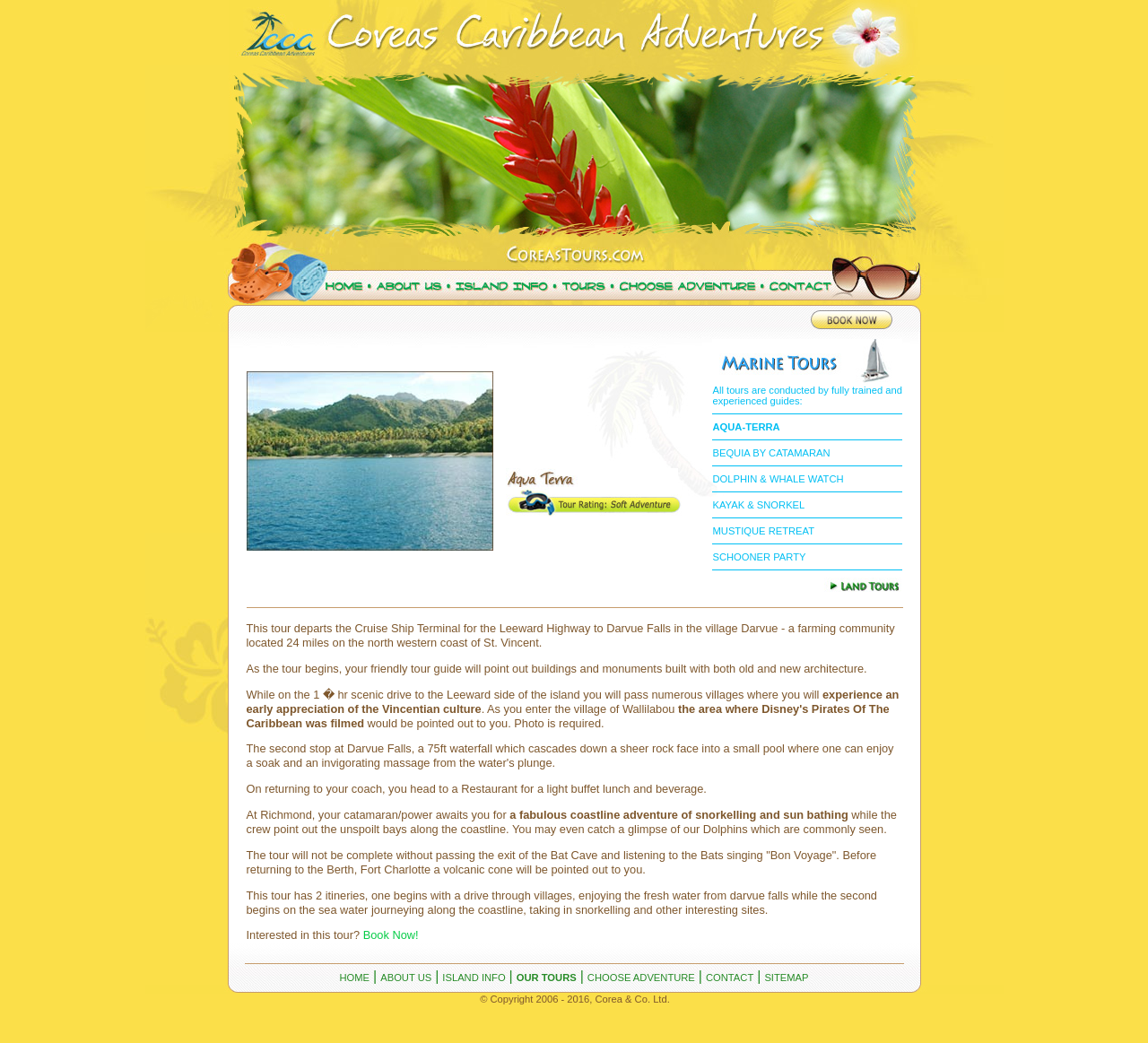Locate the bounding box coordinates of the area that needs to be clicked to fulfill the following instruction: "Explore the 'St. Vincent & the Grenadines' image". The coordinates should be in the format of four float numbers between 0 and 1, namely [left, top, right, bottom].

[0.199, 0.0, 0.801, 0.062]